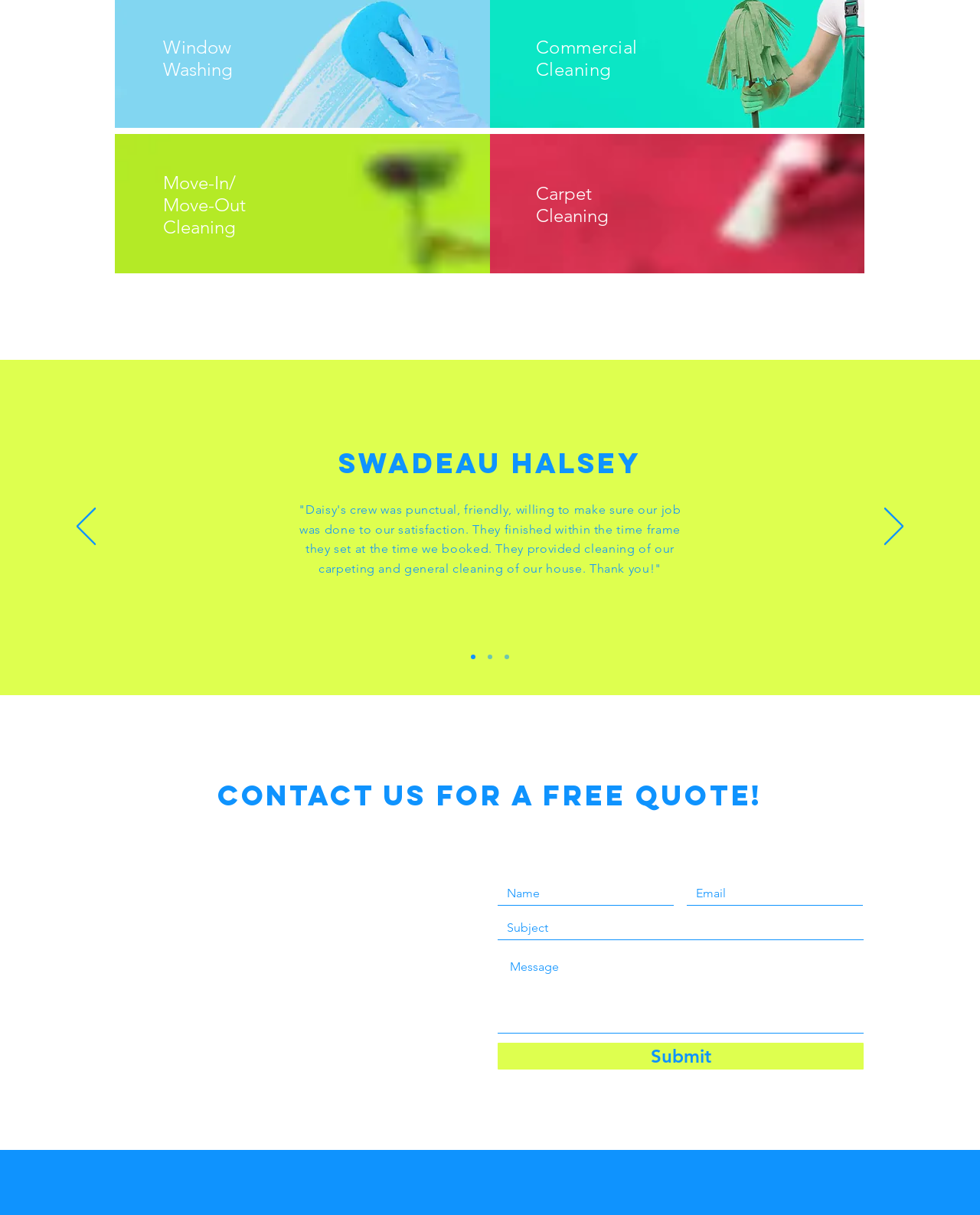What is the purpose of the 'Submit' button?
Answer the question with just one word or phrase using the image.

To send a quote request